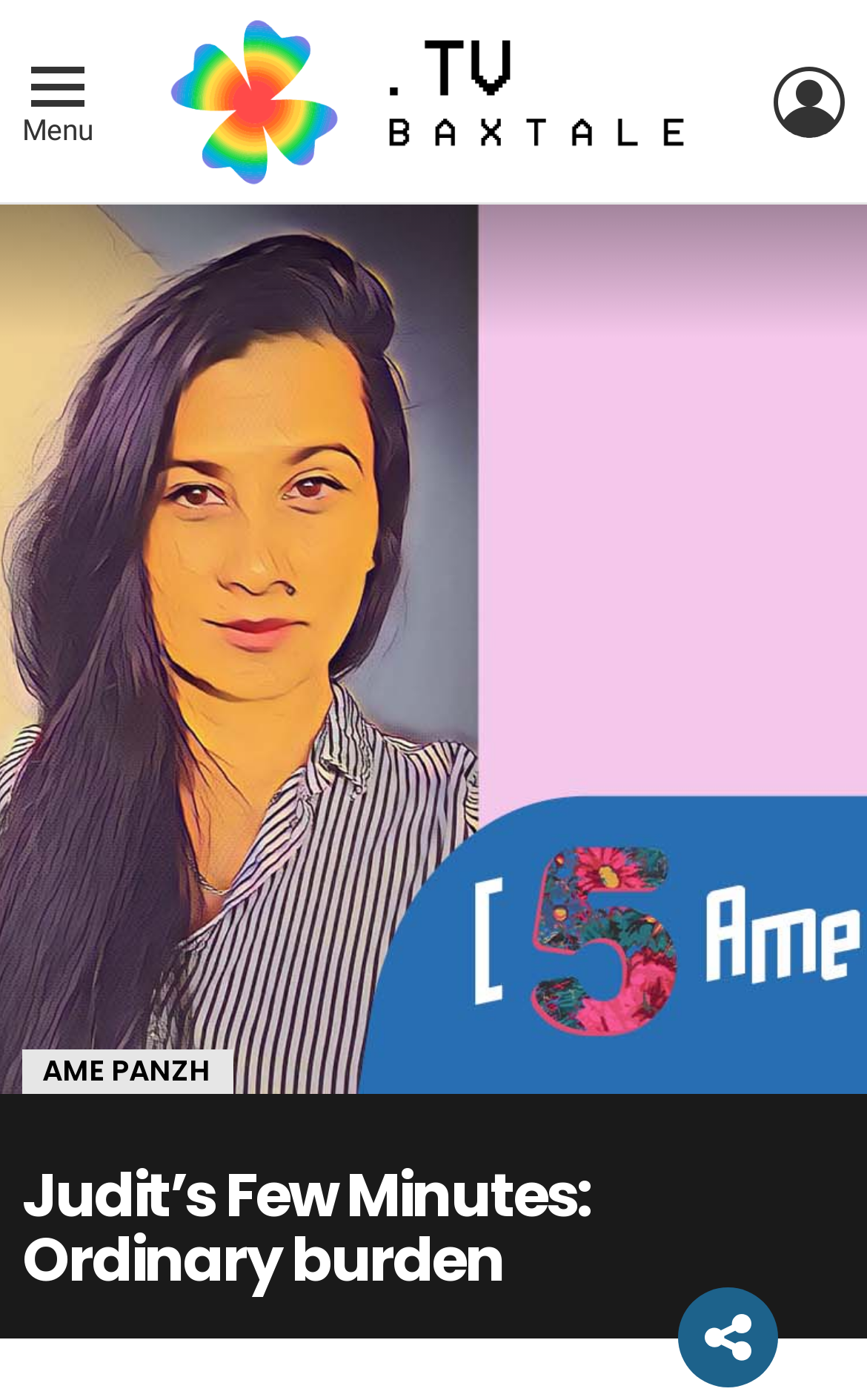Refer to the image and provide a thorough answer to this question:
Is there a login feature on the webpage?

I found the answer by looking at the link element with the text ' LOGIN', which suggests that there is a login feature available on the webpage.